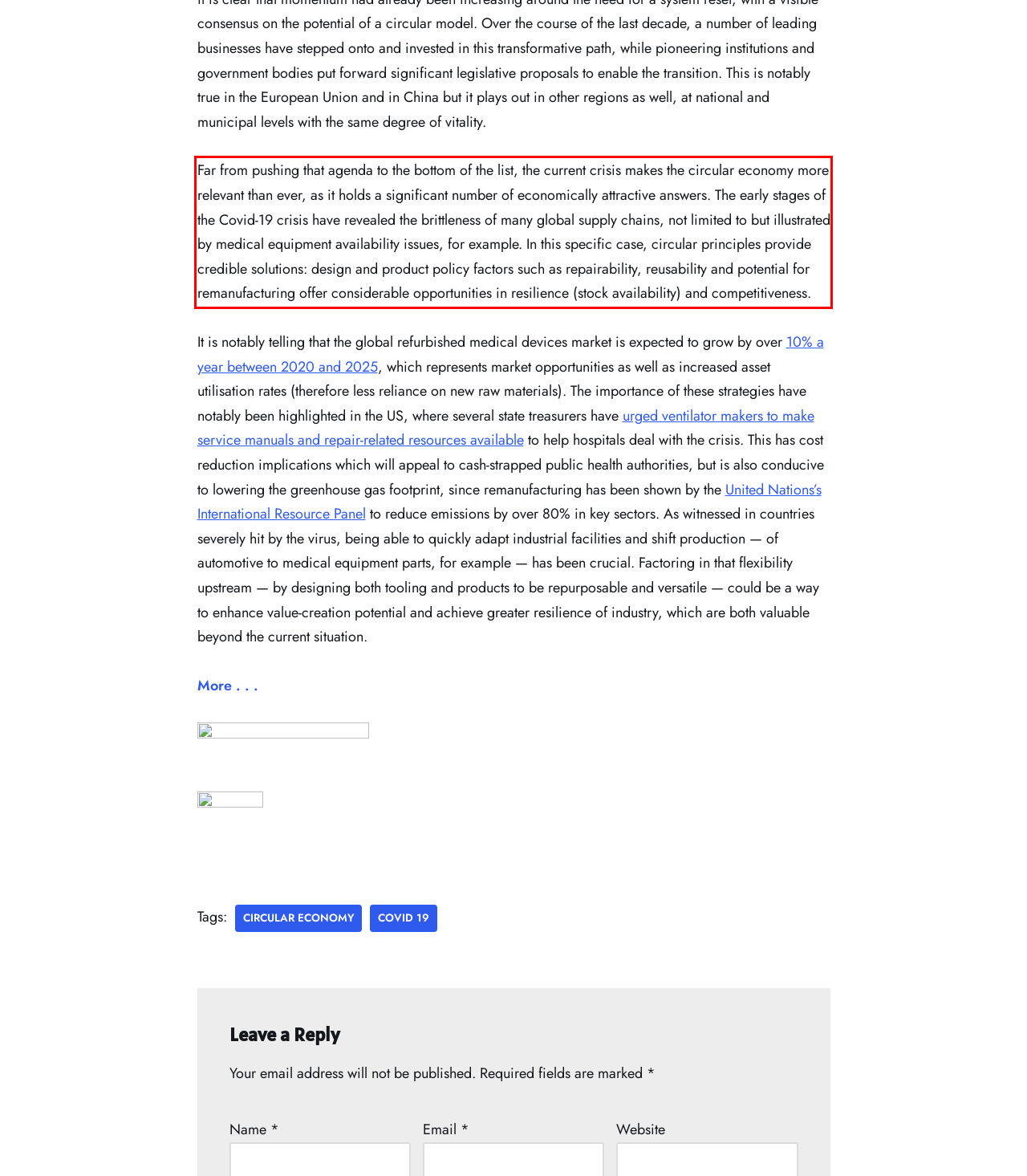Extract and provide the text found inside the red rectangle in the screenshot of the webpage.

Far from pushing that agenda to the bottom of the list, the current crisis makes the circular economy more relevant than ever, as it holds a significant number of economically attractive answers. The early stages of the Covid-19 crisis have revealed the brittleness of many global supply chains, not limited to but illustrated by medical equipment availability issues, for example. In this specific case, circular principles provide credible solutions: design and product policy factors such as repairability, reusability and potential for remanufacturing offer considerable opportunities in resilience (stock availability) and competitiveness.